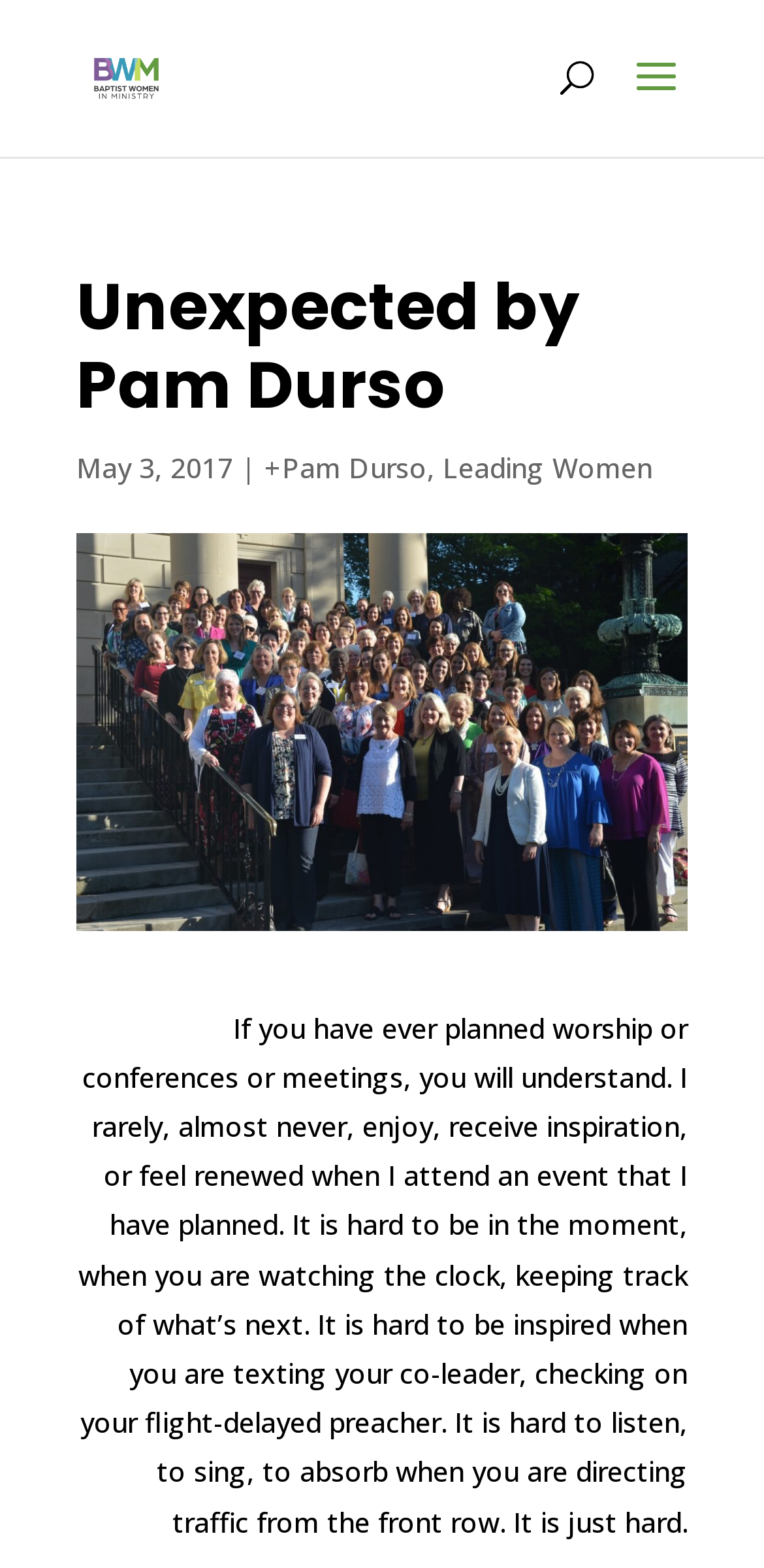What is the main topic of the article?
Please use the visual content to give a single word or phrase answer.

Planning worship or conferences